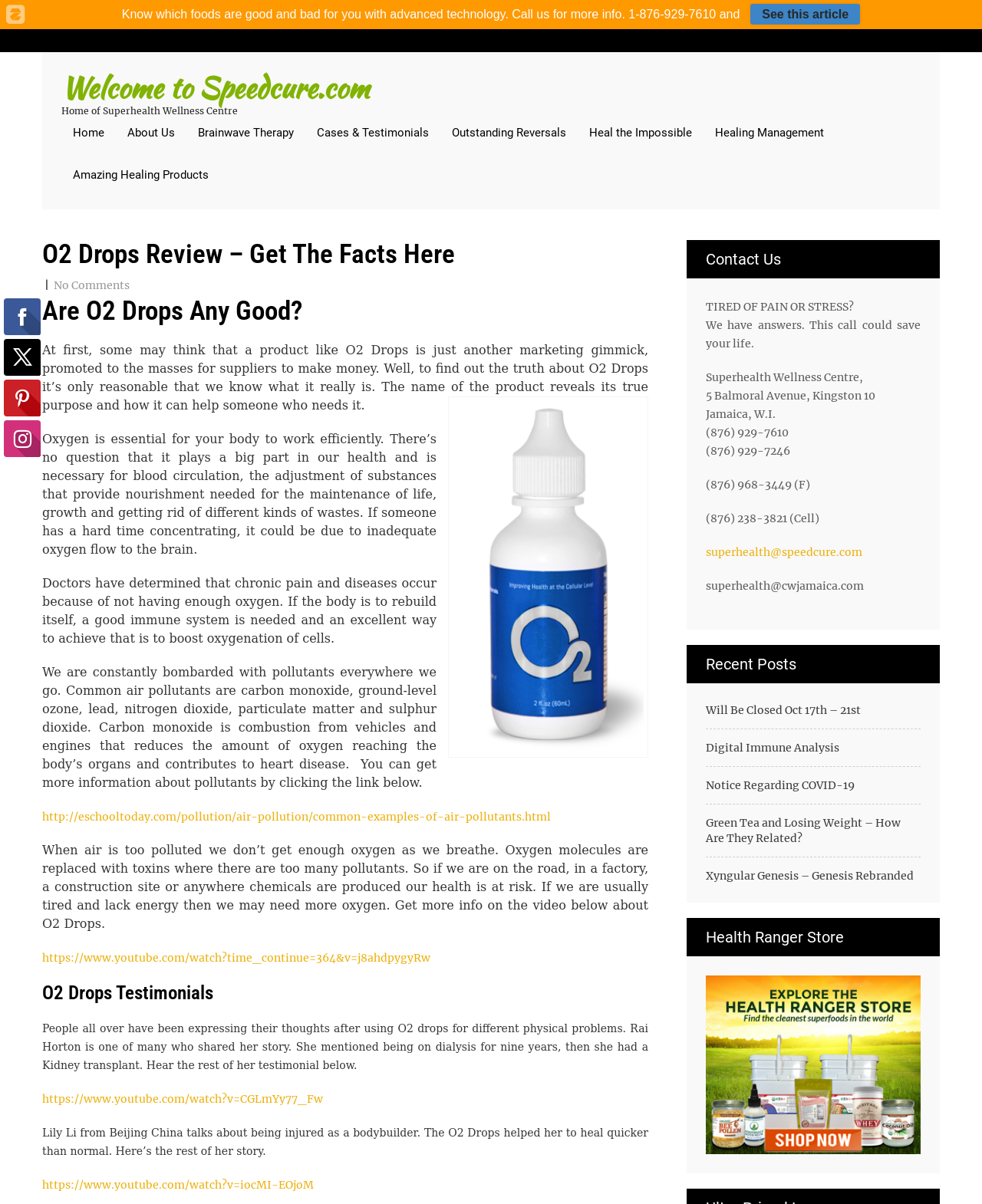Locate the bounding box coordinates of the element that needs to be clicked to carry out the instruction: "Read the 'O2 Drops Review – Get The Facts Here' heading". The coordinates should be given as four float numbers ranging from 0 to 1, i.e., [left, top, right, bottom].

[0.043, 0.199, 0.66, 0.224]